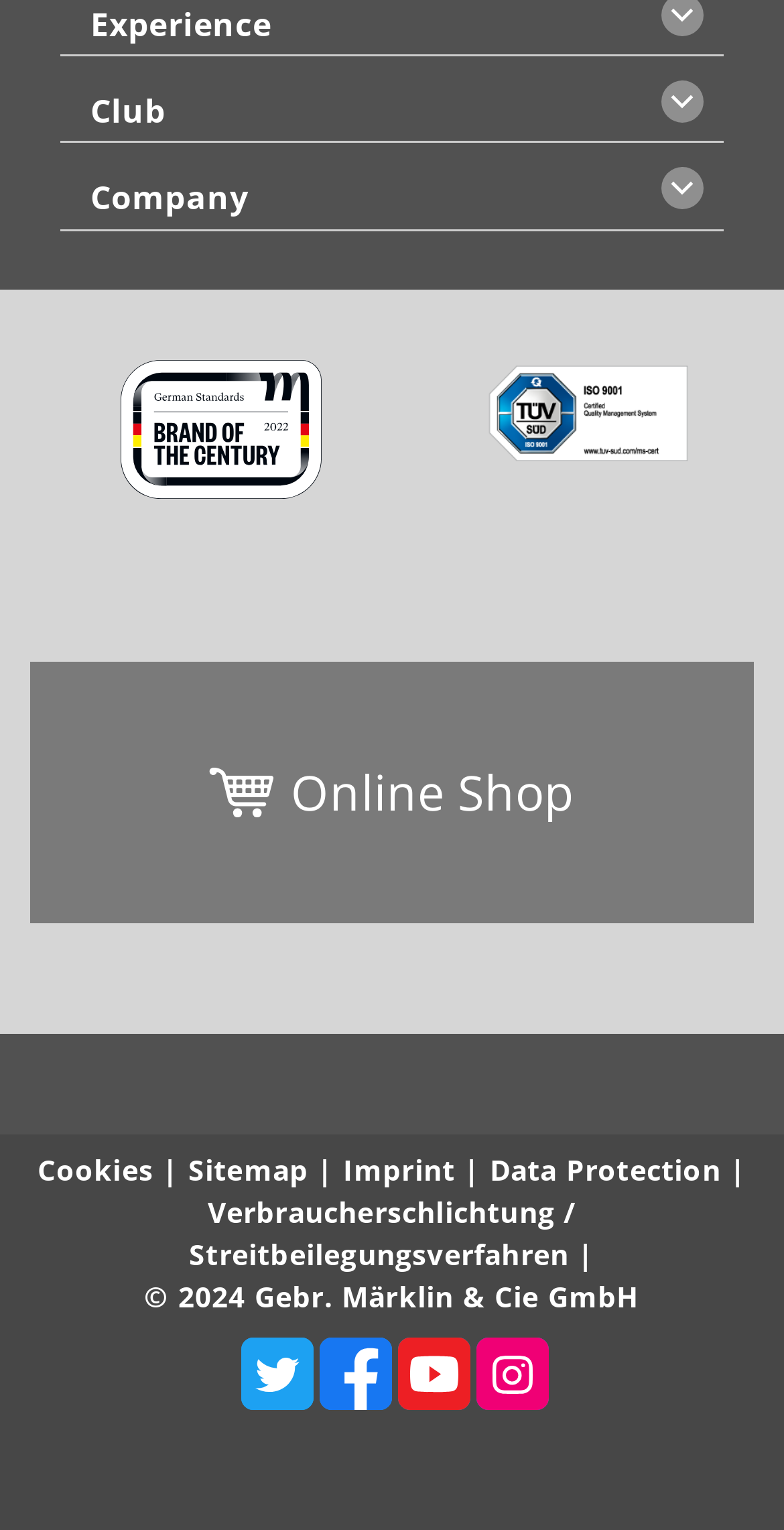Utilize the details in the image to give a detailed response to the question: What is the last item in the footer links?

I looked at the footer links and found that the last item is a link to Instagram, which is a social media platform.